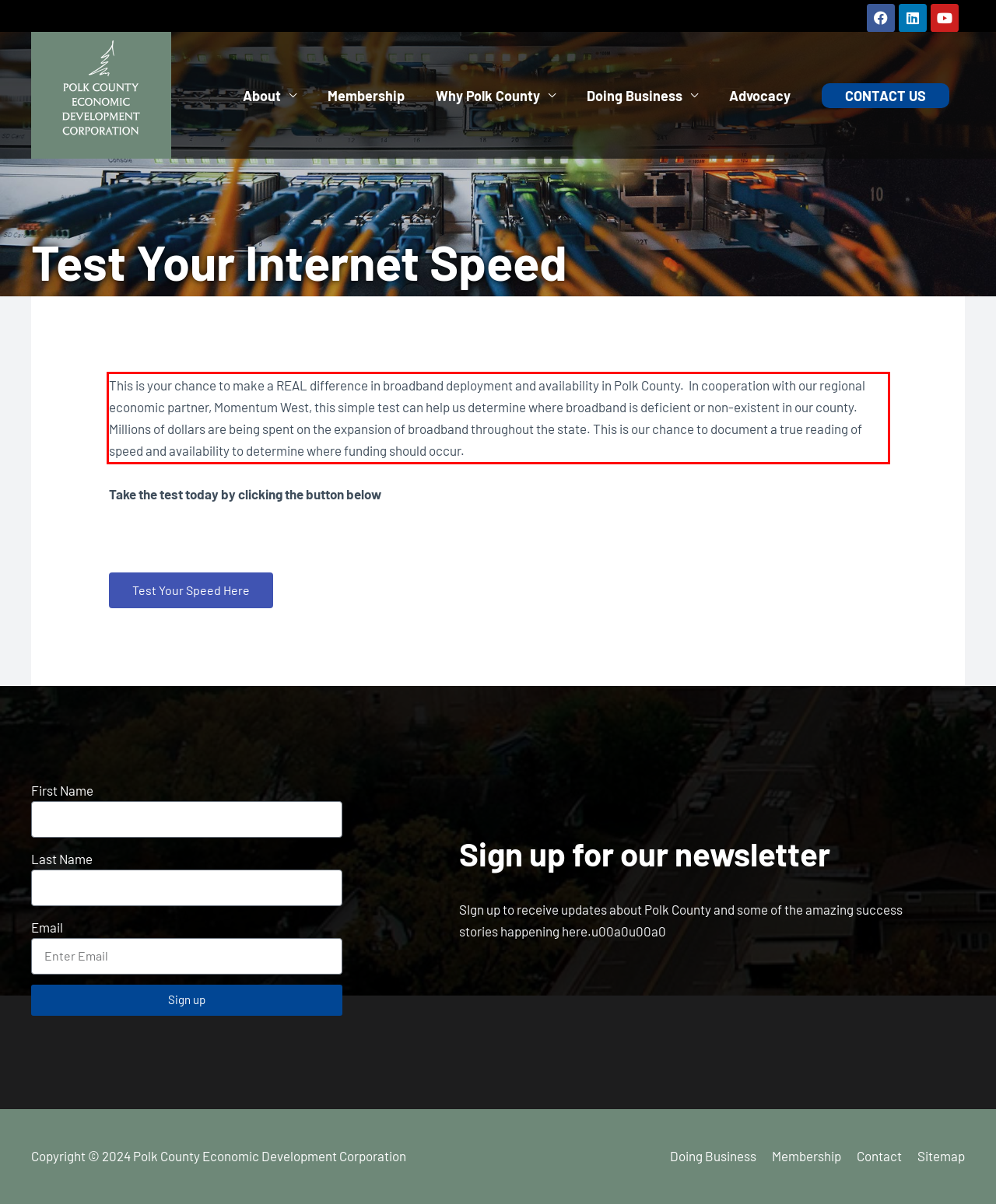Please examine the screenshot of the webpage and read the text present within the red rectangle bounding box.

This is your chance to make a REAL difference in broadband deployment and availability in Polk County. In cooperation with our regional economic partner, Momentum West, this simple test can help us determine where broadband is deficient or non-existent in our county. Millions of dollars are being spent on the expansion of broadband throughout the state. This is our chance to document a true reading of speed and availability to determine where funding should occur.